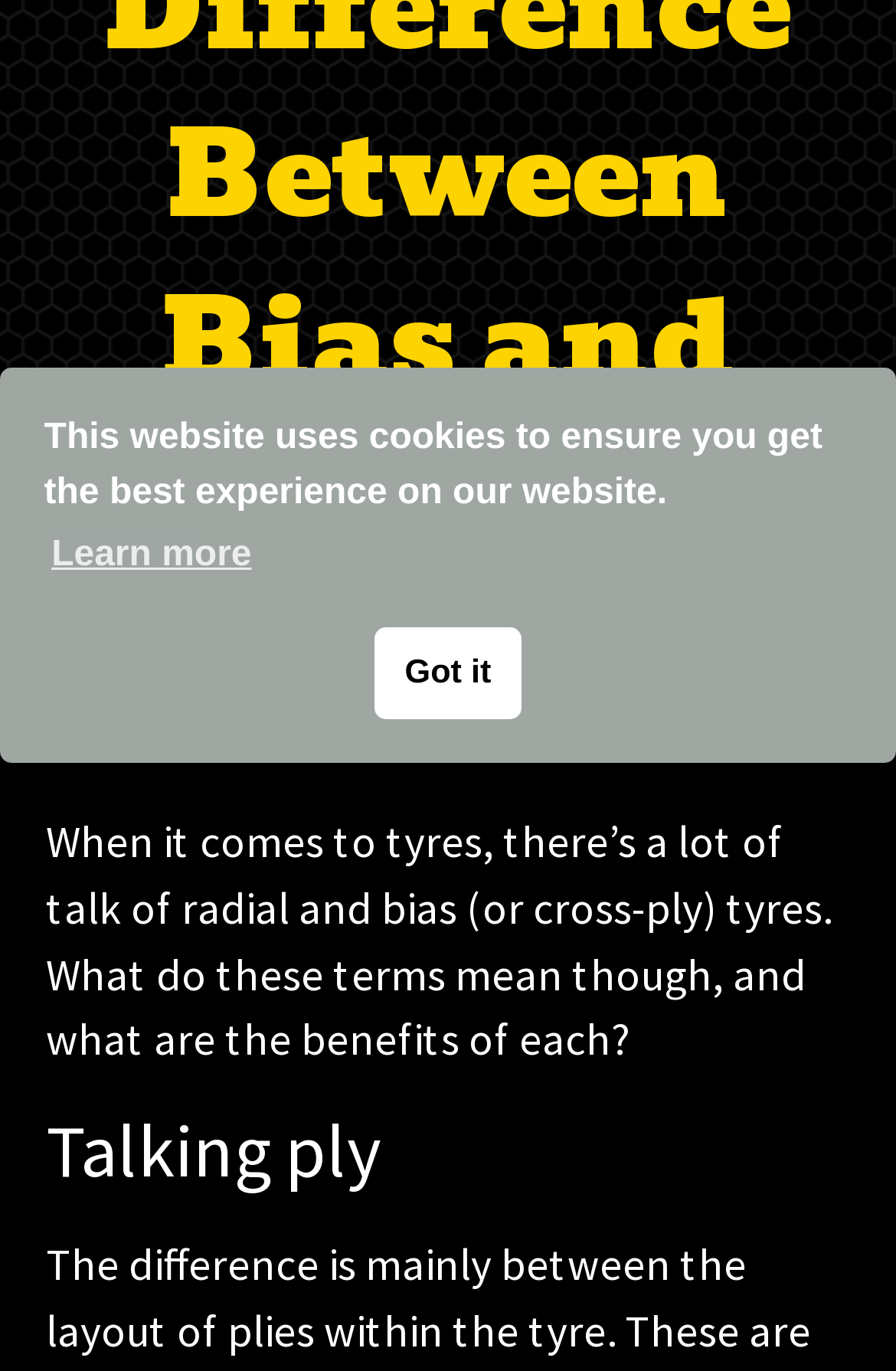Given the element description Got it, specify the bounding box coordinates of the corresponding UI element in the format (top-left x, top-left y, bottom-right x, bottom-right y). All values must be between 0 and 1.

[0.417, 0.458, 0.583, 0.524]